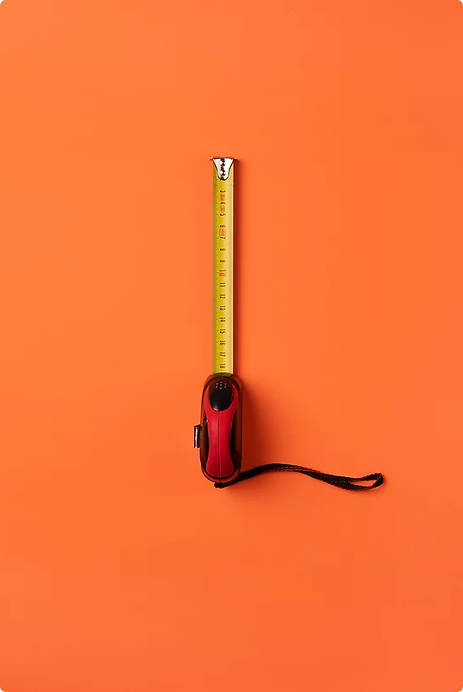Answer this question in one word or a short phrase: What is the purpose of the small button at the bottom of the tape measure?

Retraction